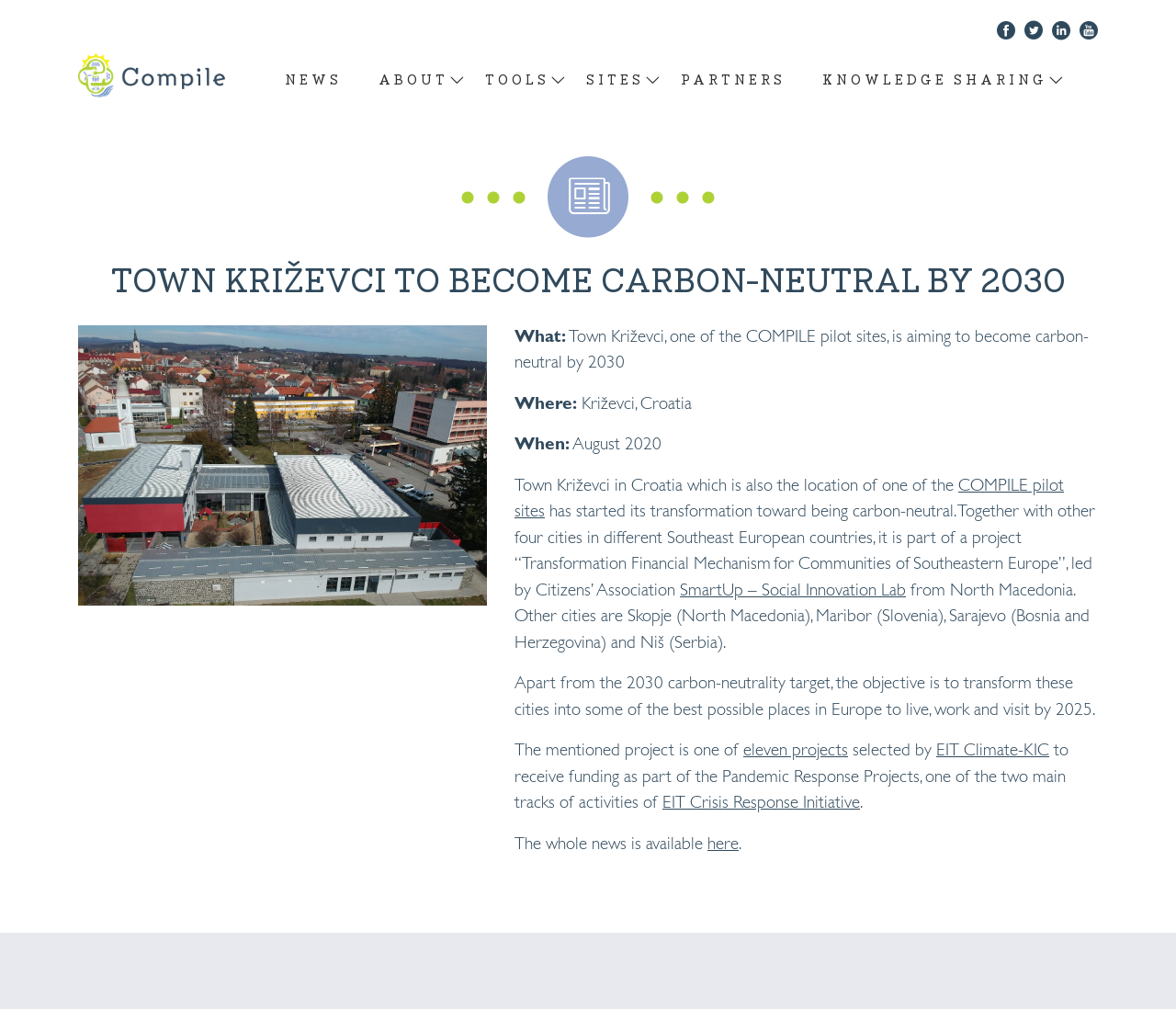Respond to the question below with a single word or phrase:
What is the goal of Town Križevci?

Become carbon-neutral by 2030